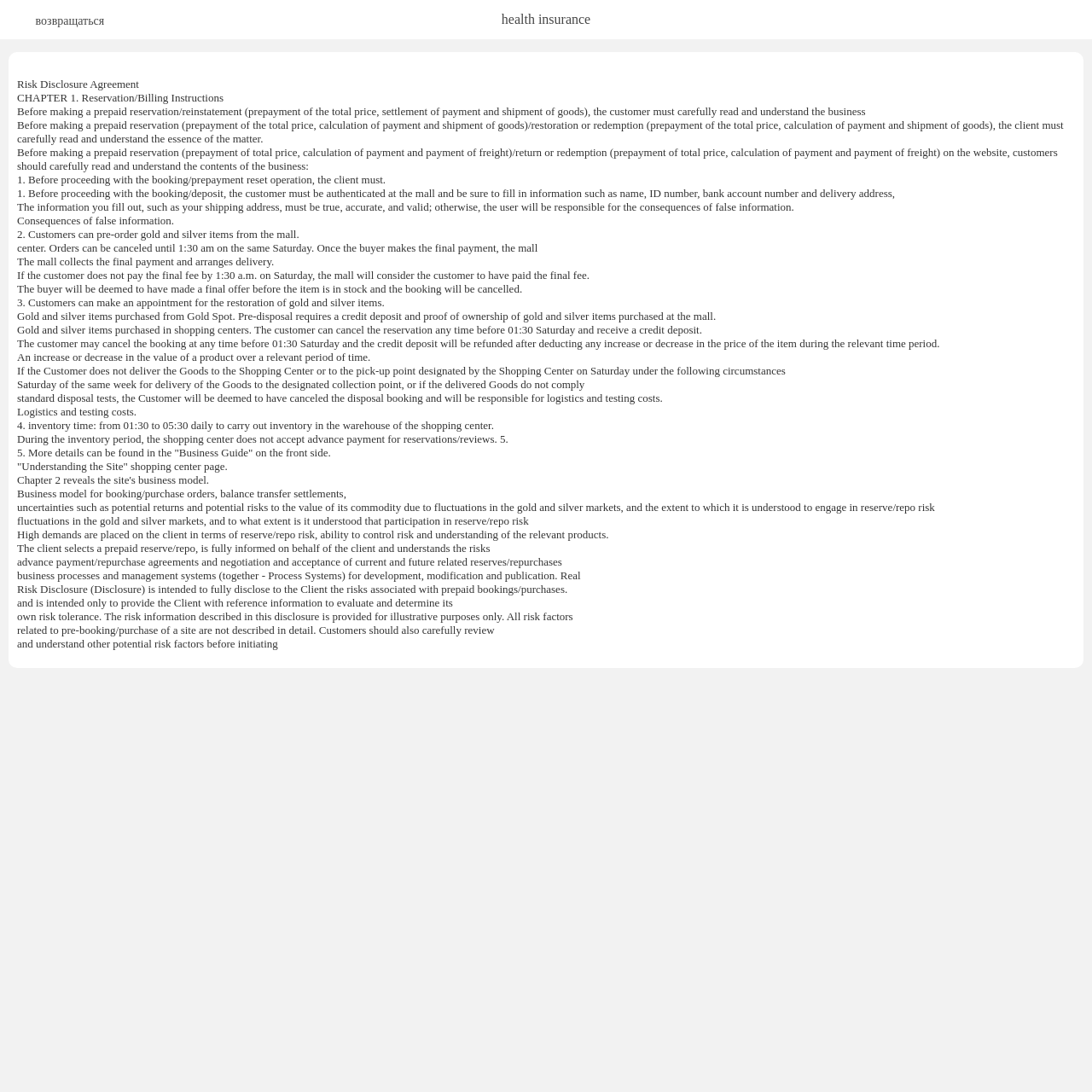What should customers carefully review before initiating a prepaid reservation?
Please provide a single word or phrase based on the screenshot.

Risk factors